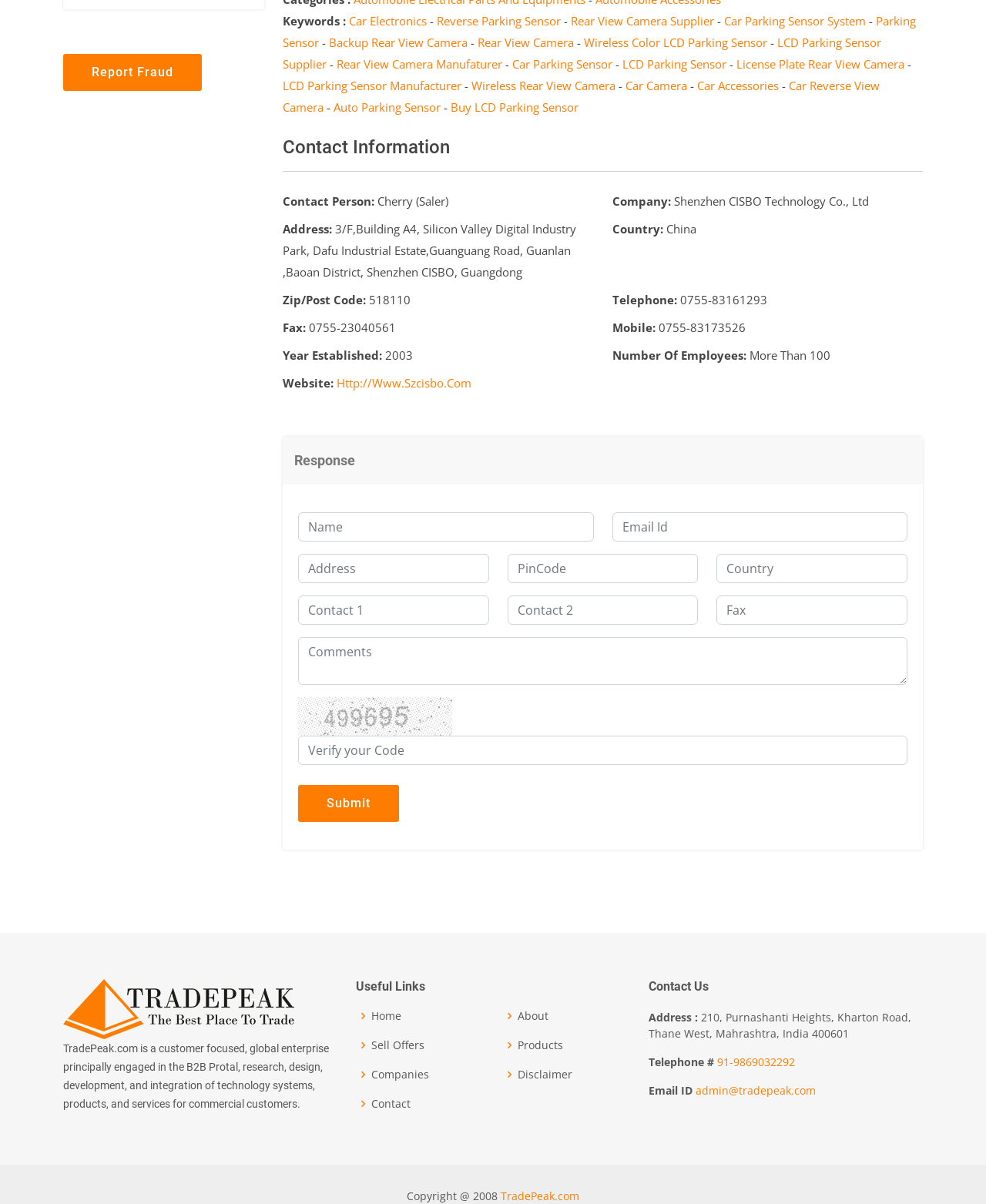Using the webpage screenshot, find the UI element described by Car Electronics. Provide the bounding box coordinates in the format (top-left x, top-left y, bottom-right x, bottom-right y), ensuring all values are floating point numbers between 0 and 1.

[0.354, 0.011, 0.433, 0.024]